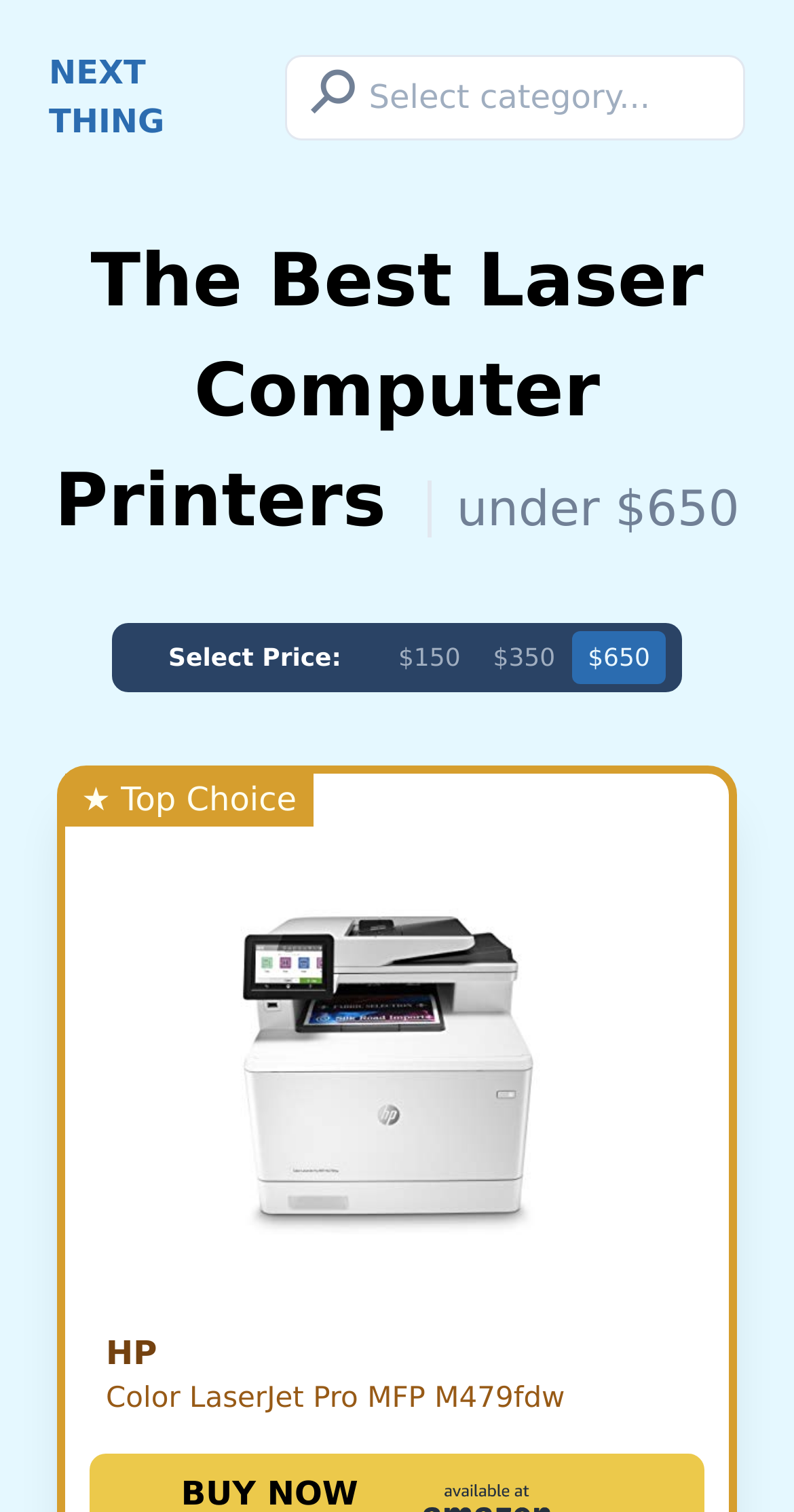What is the current category?
Please provide a single word or phrase answer based on the image.

Not selected